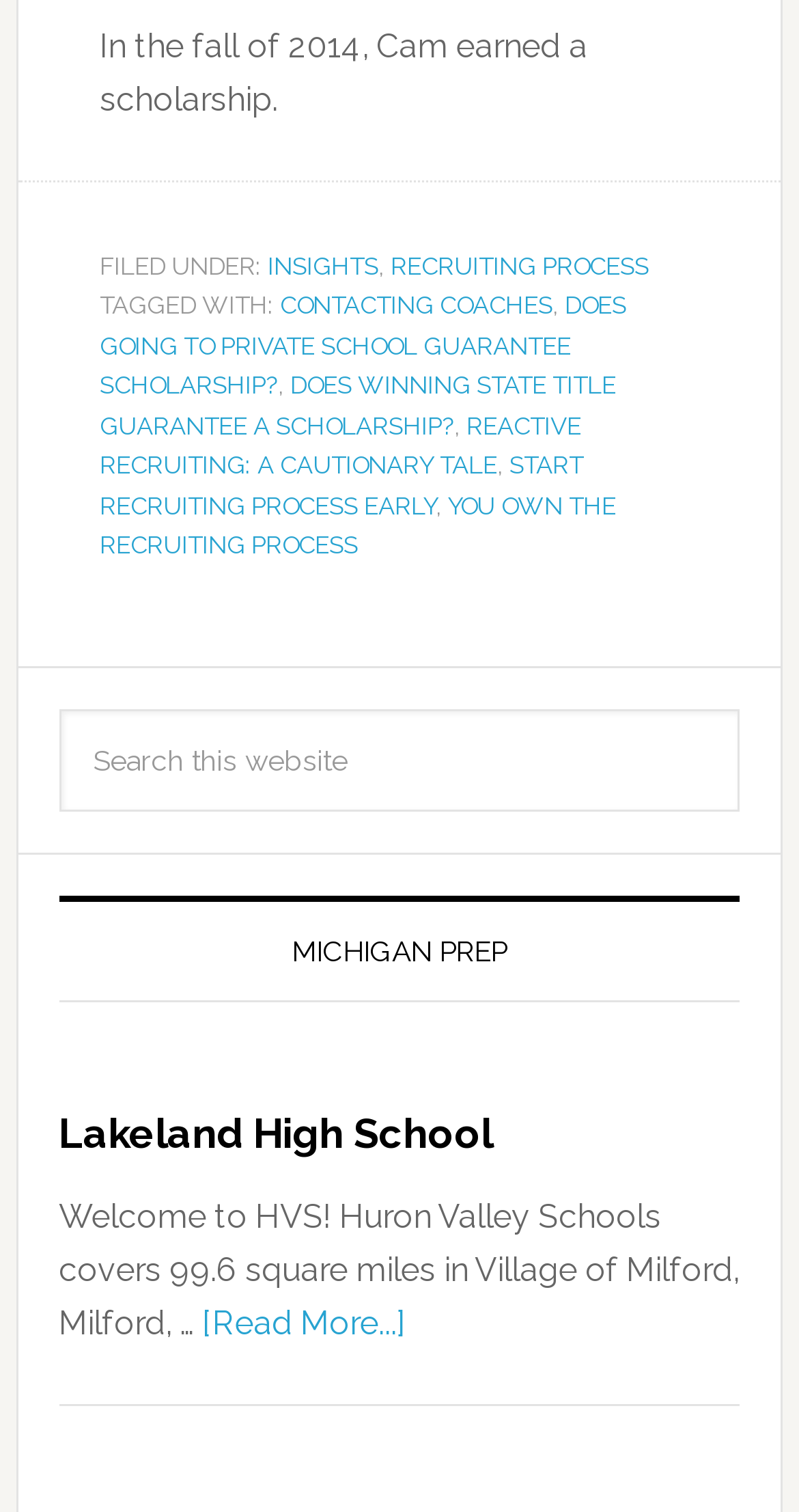Please specify the bounding box coordinates in the format (top-left x, top-left y, bottom-right x, bottom-right y), with all values as floating point numbers between 0 and 1. Identify the bounding box of the UI element described by: Insights

[0.335, 0.166, 0.474, 0.185]